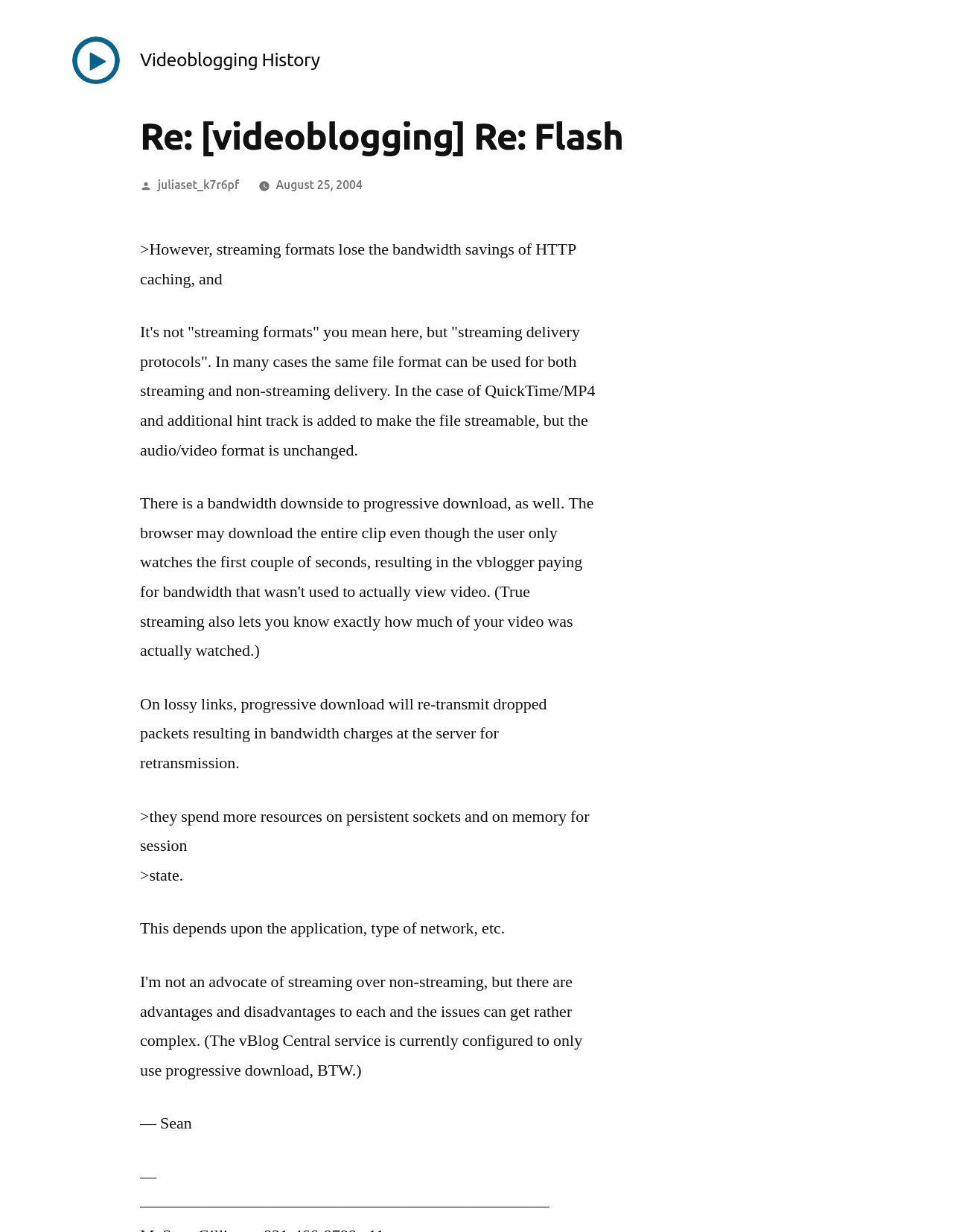Who posted the message?
Based on the image, give a concise answer in the form of a single word or short phrase.

juliaset_k7r6pf